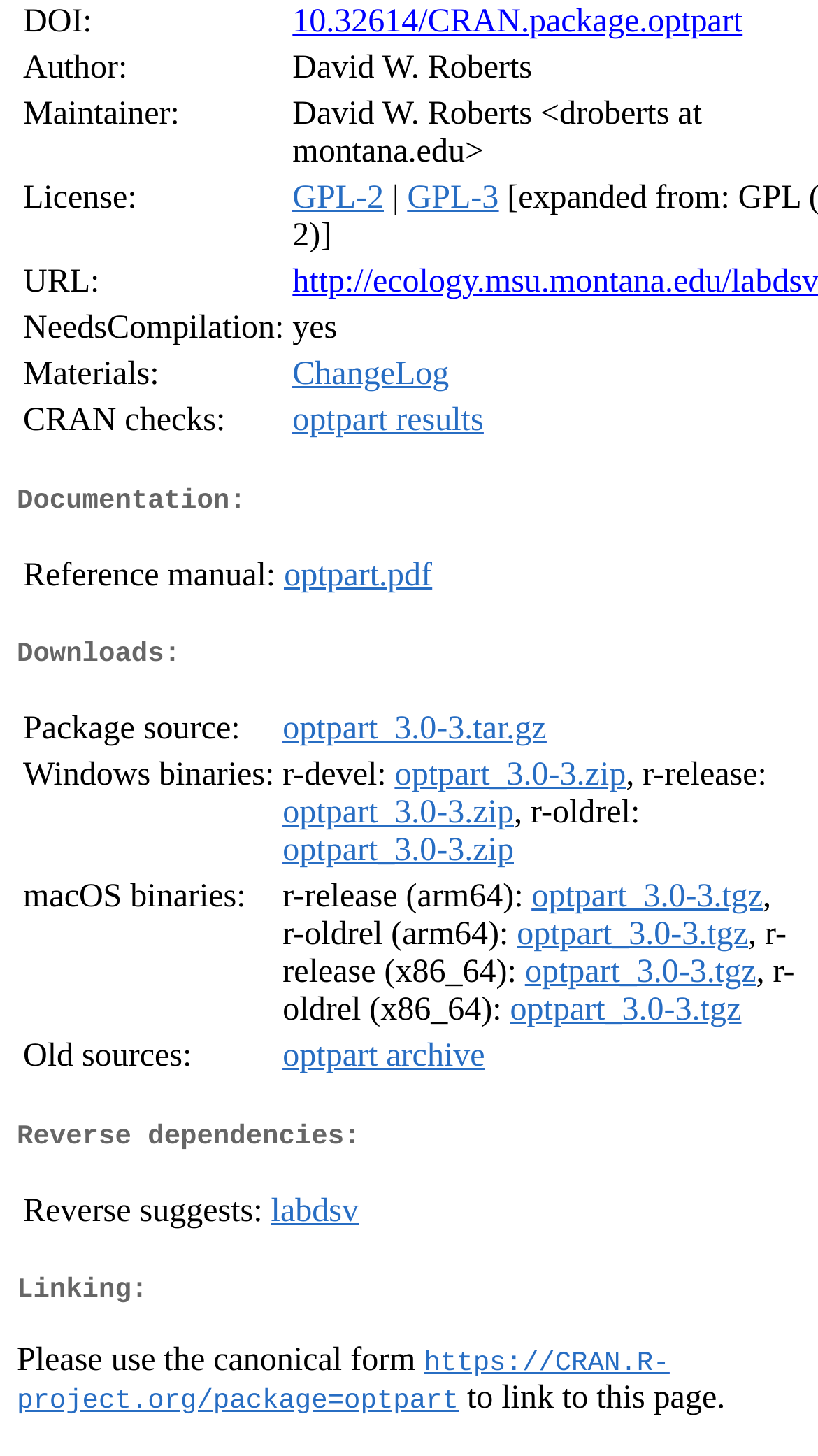Give the bounding box coordinates for this UI element: "optpart archive". The coordinates should be four float numbers between 0 and 1, arranged as [left, top, right, bottom].

[0.346, 0.717, 0.593, 0.741]